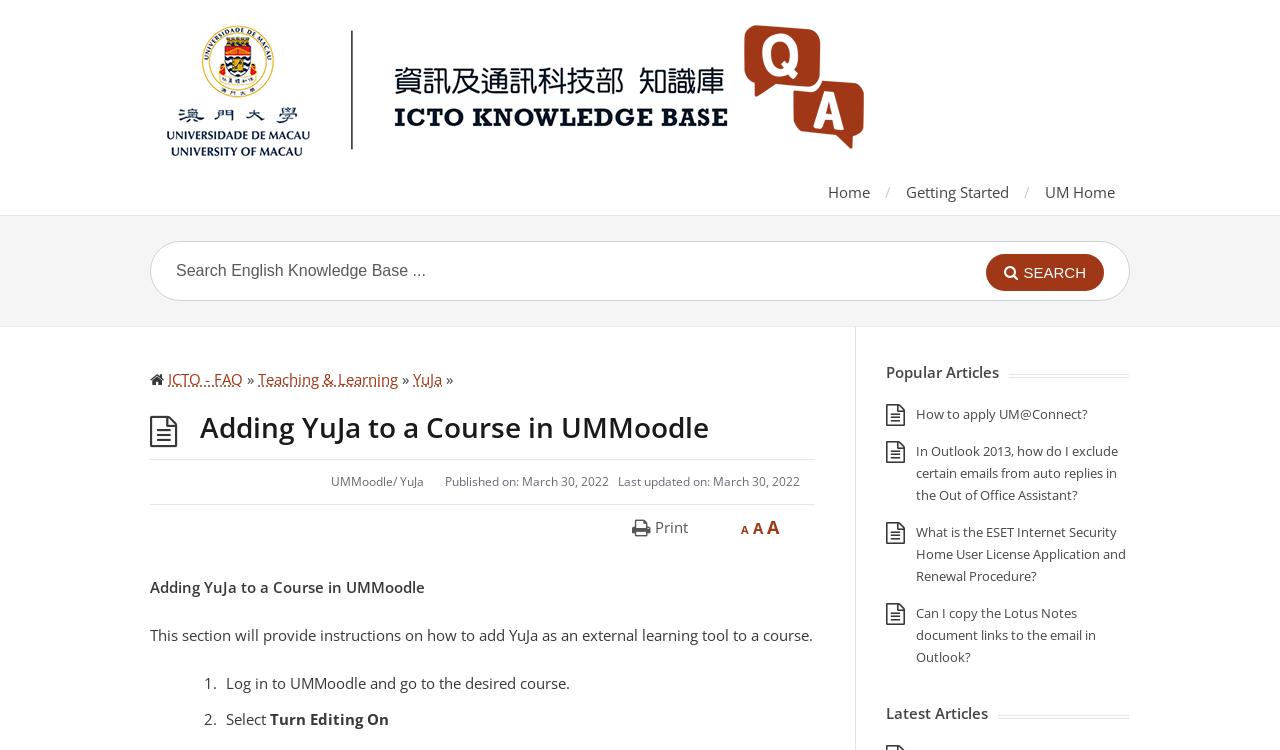Determine the bounding box coordinates for the area that needs to be clicked to fulfill this task: "Search English Knowledge Base...". The coordinates must be given as four float numbers between 0 and 1, i.e., [left, top, right, bottom].

[0.117, 0.321, 0.883, 0.401]